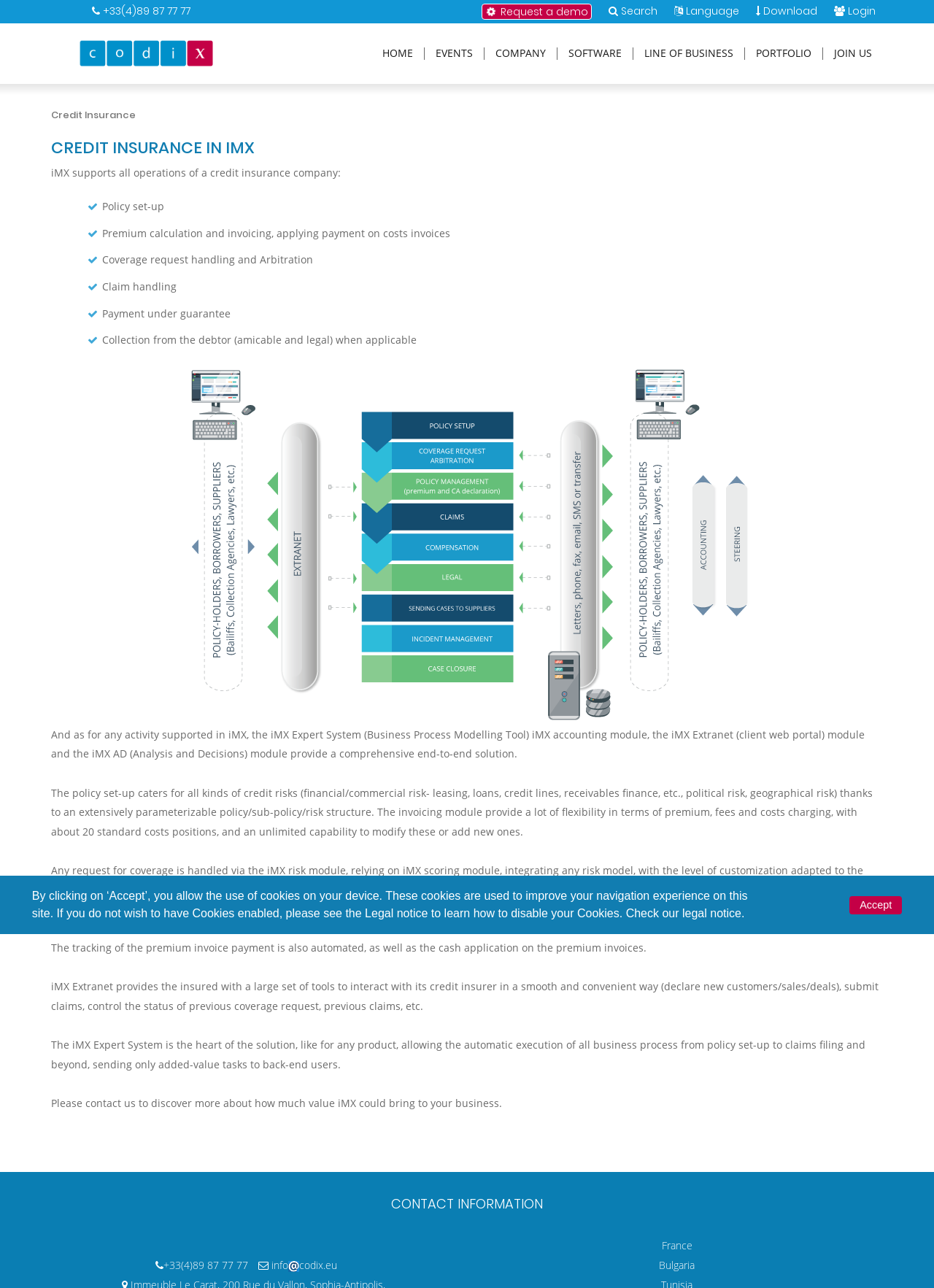What is the company's phone number?
Look at the image and respond to the question as thoroughly as possible.

The company's phone number can be found at the top of the webpage, in the contact information section, and also at the bottom of the webpage, in the contact information section.